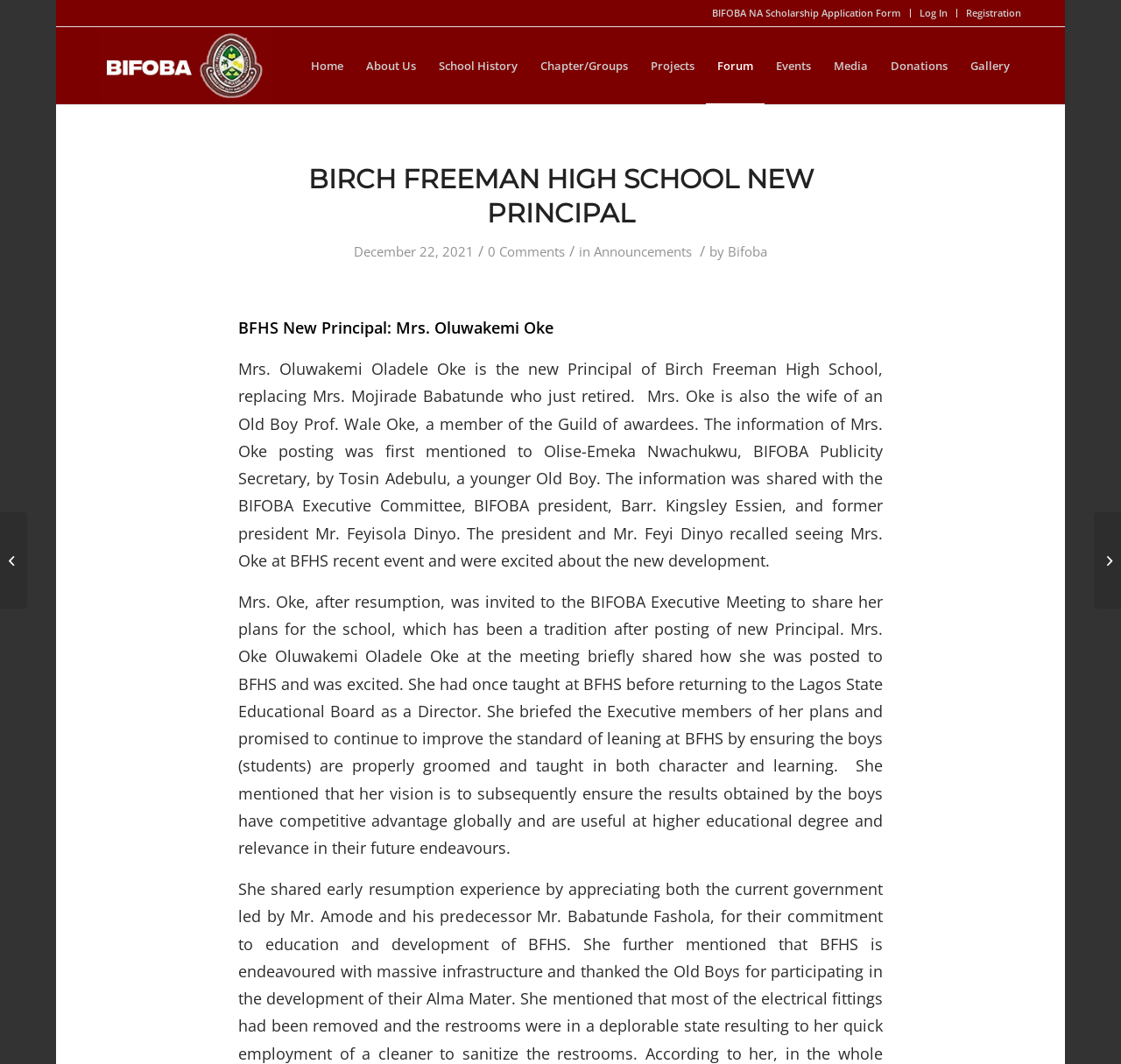What is the name of the BIFOBA Publicity Secretary?
Using the visual information, respond with a single word or phrase.

Olise-Emeka Nwachukwu